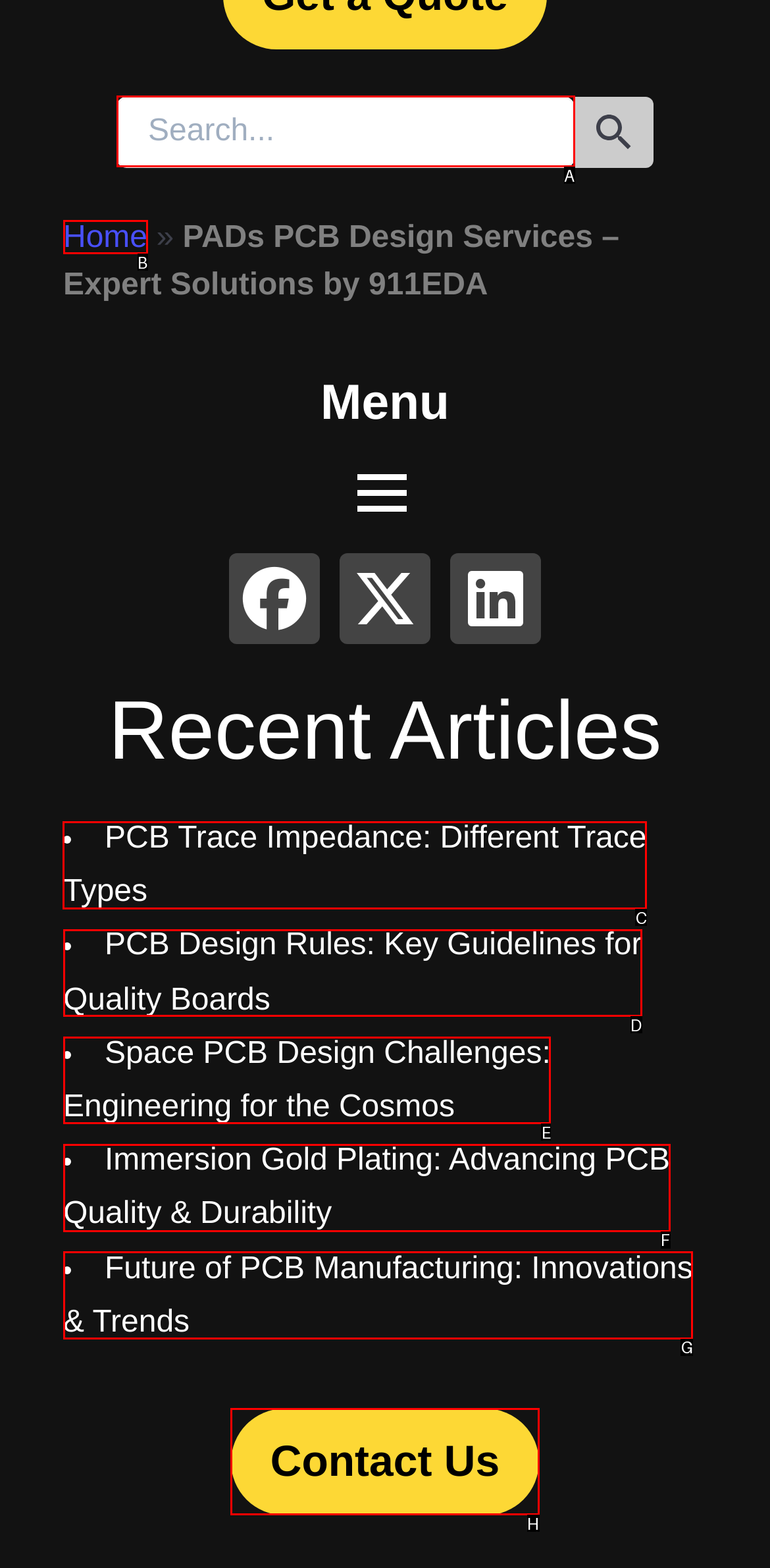Tell me which letter corresponds to the UI element that will allow you to Become a member. Answer with the letter directly.

None